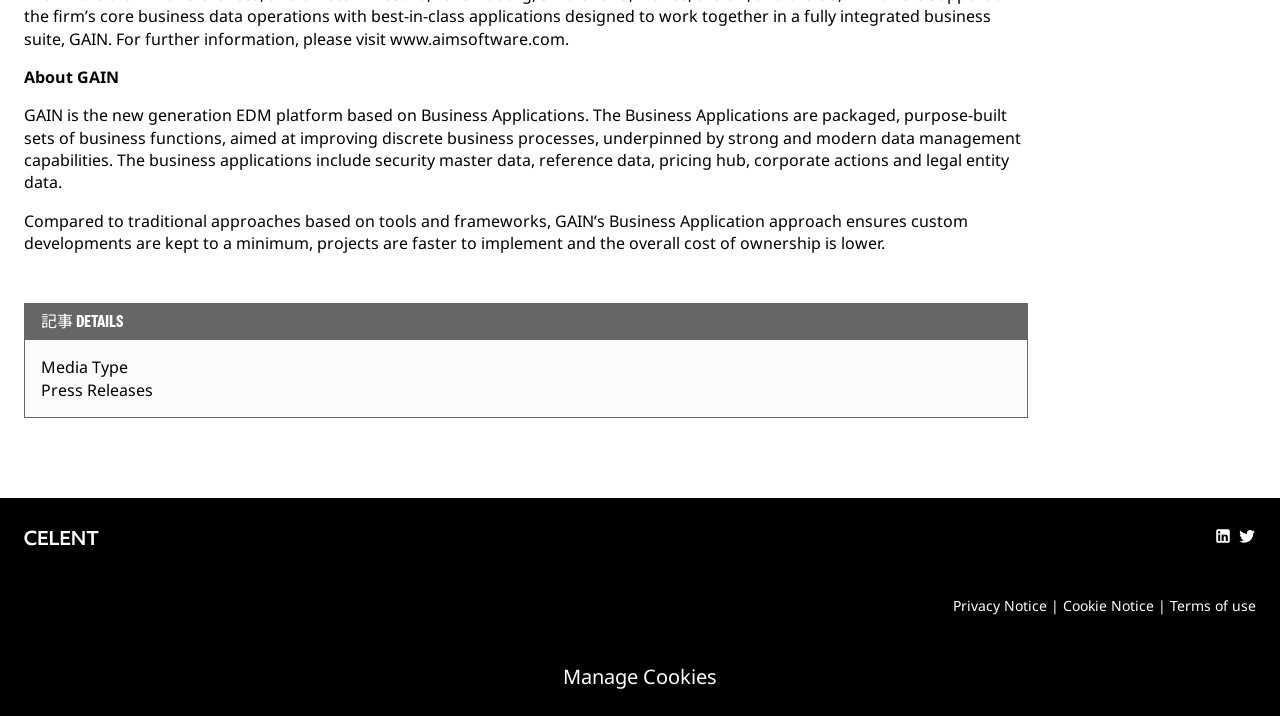What is the purpose of GAIN's Business Application approach?
Give a thorough and detailed response to the question.

According to the StaticText element, GAIN's Business Application approach ensures that custom developments are kept to a minimum, projects are faster to implement, and the overall cost of ownership is lower.